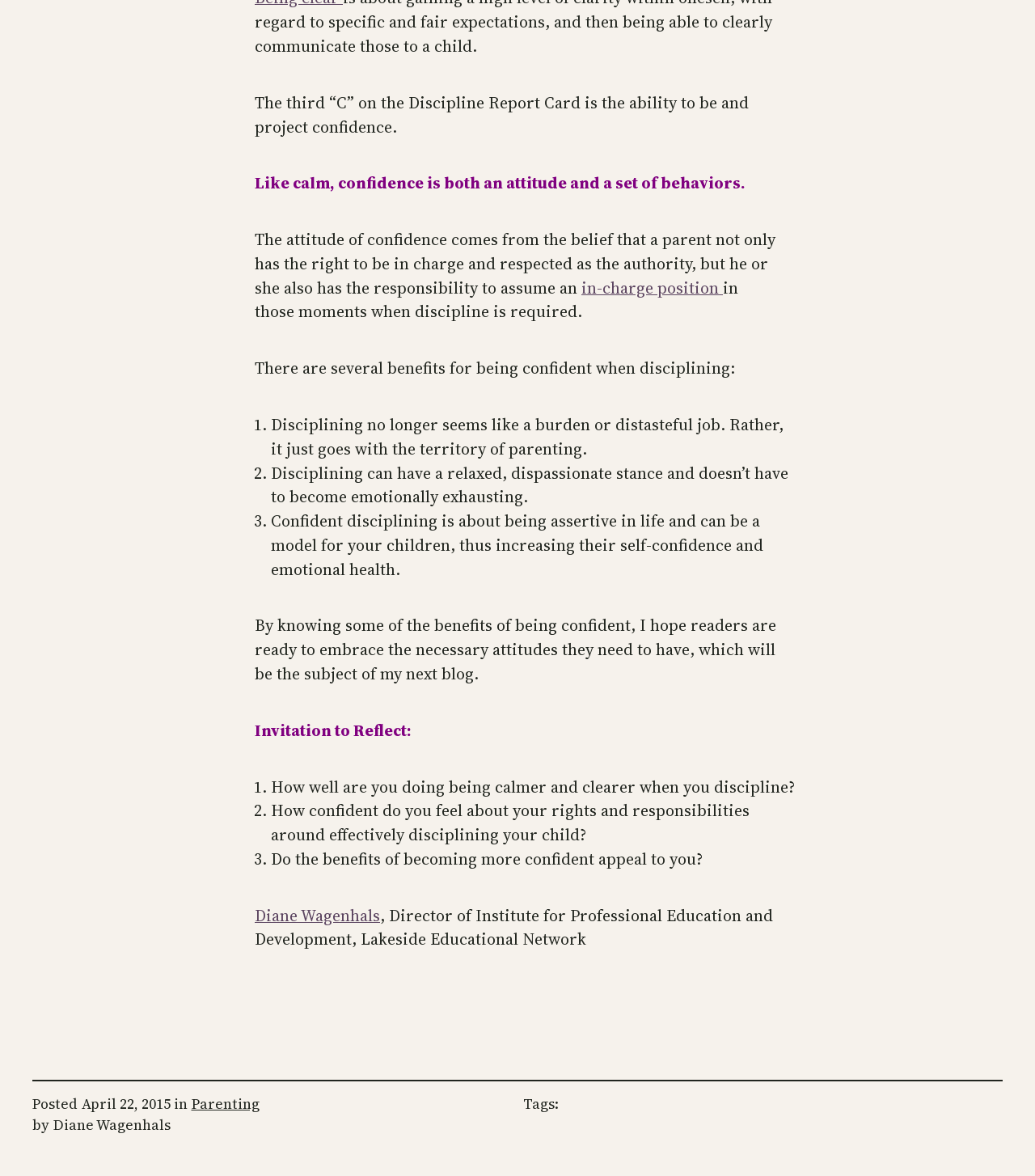Identify the bounding box for the UI element that is described as follows: "Diane Wagenhals".

[0.246, 0.769, 0.367, 0.788]